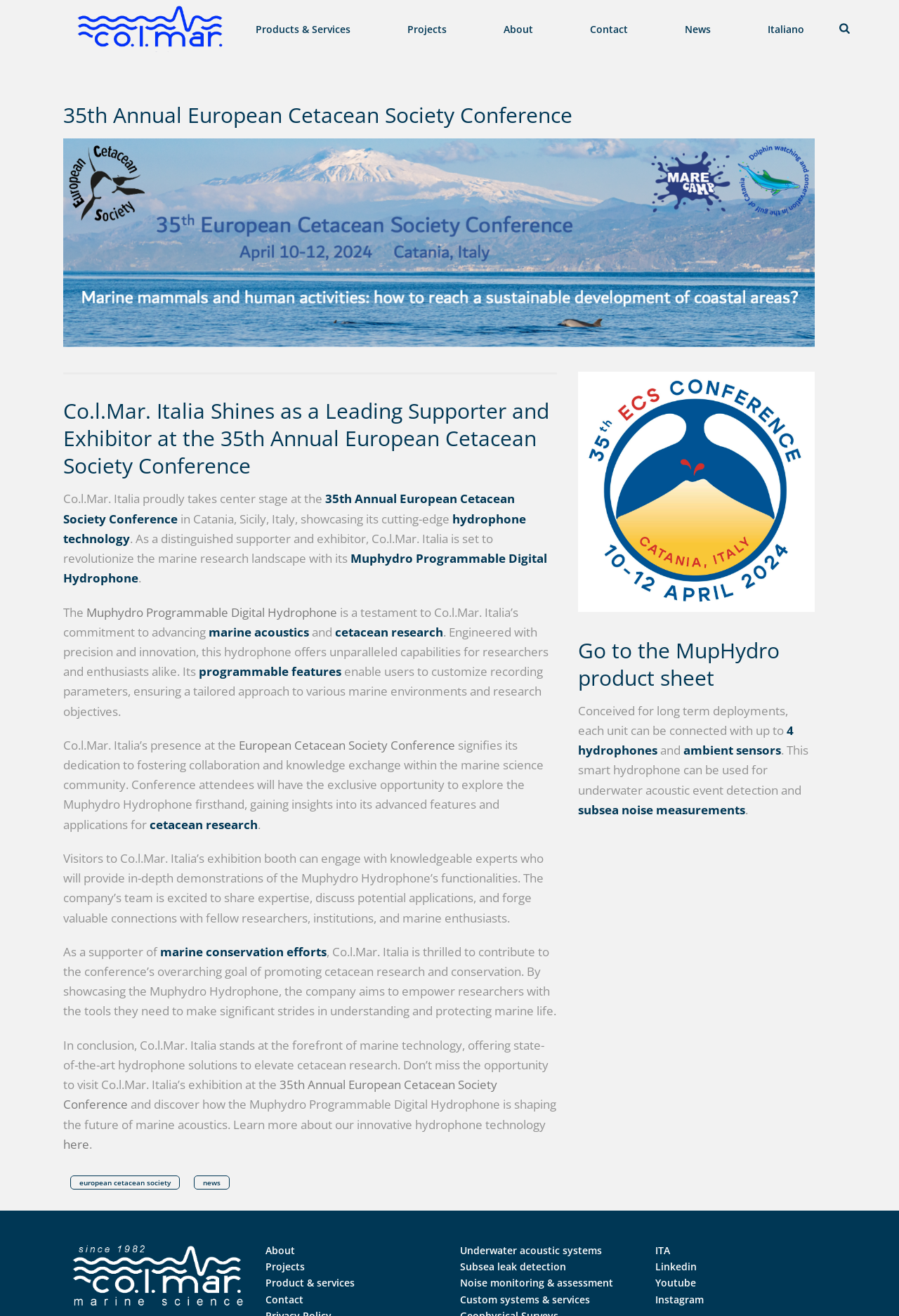What is the location of the European Cetacean Society Conference?
Please analyze the image and answer the question with as much detail as possible.

I found the answer by reading the article on the webpage, which mentions that the European Cetacean Society Conference is taking place in Catania, Sicily, Italy.